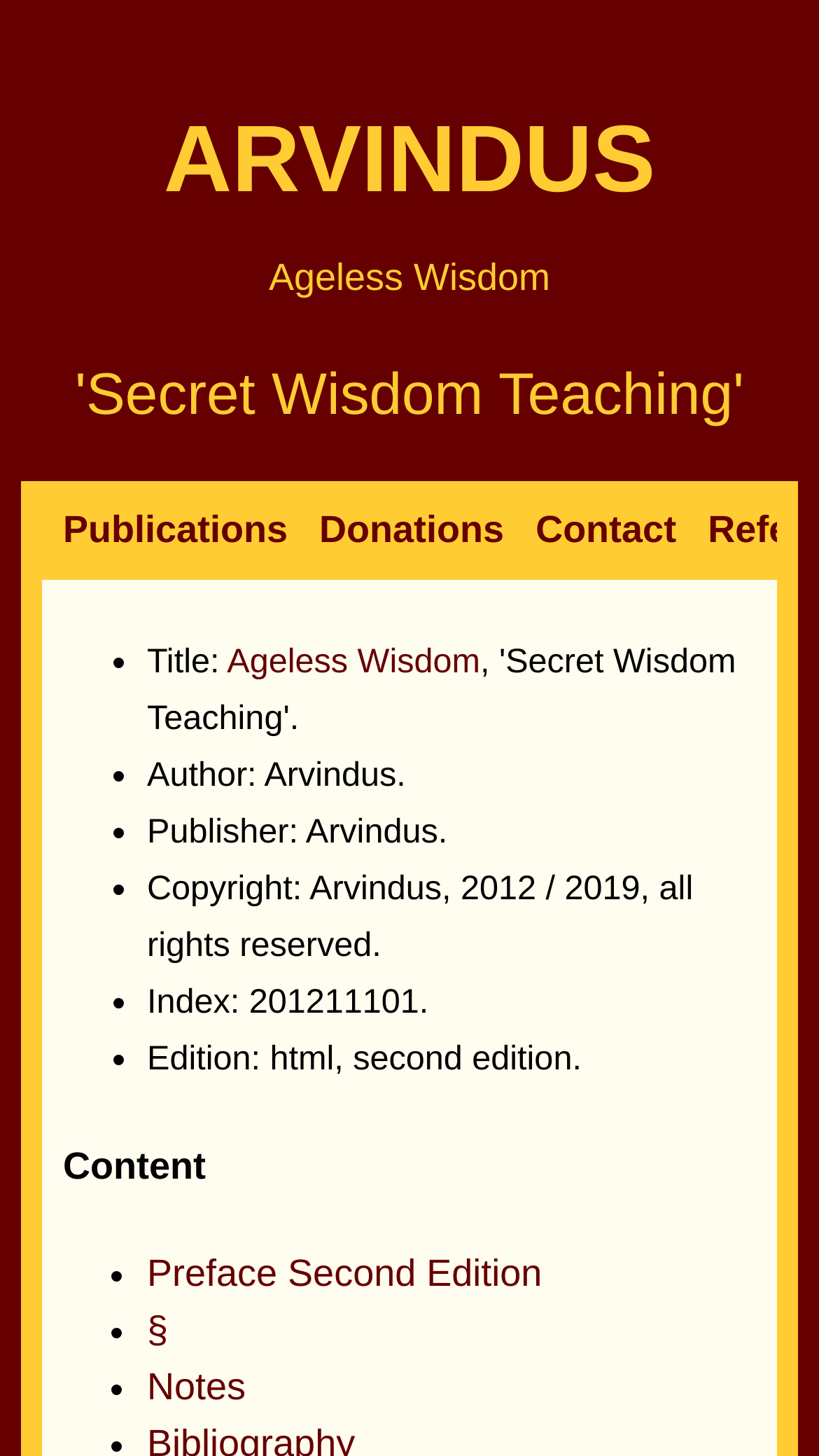How many links are there in the 'Content' section?
Utilize the image to construct a detailed and well-explained answer.

I counted the number of links in the 'Content' section, which starts with the heading 'Content'. There are five links: 'Preface Second Edition', '§', 'Notes', and two more. Therefore, the answer is 5.